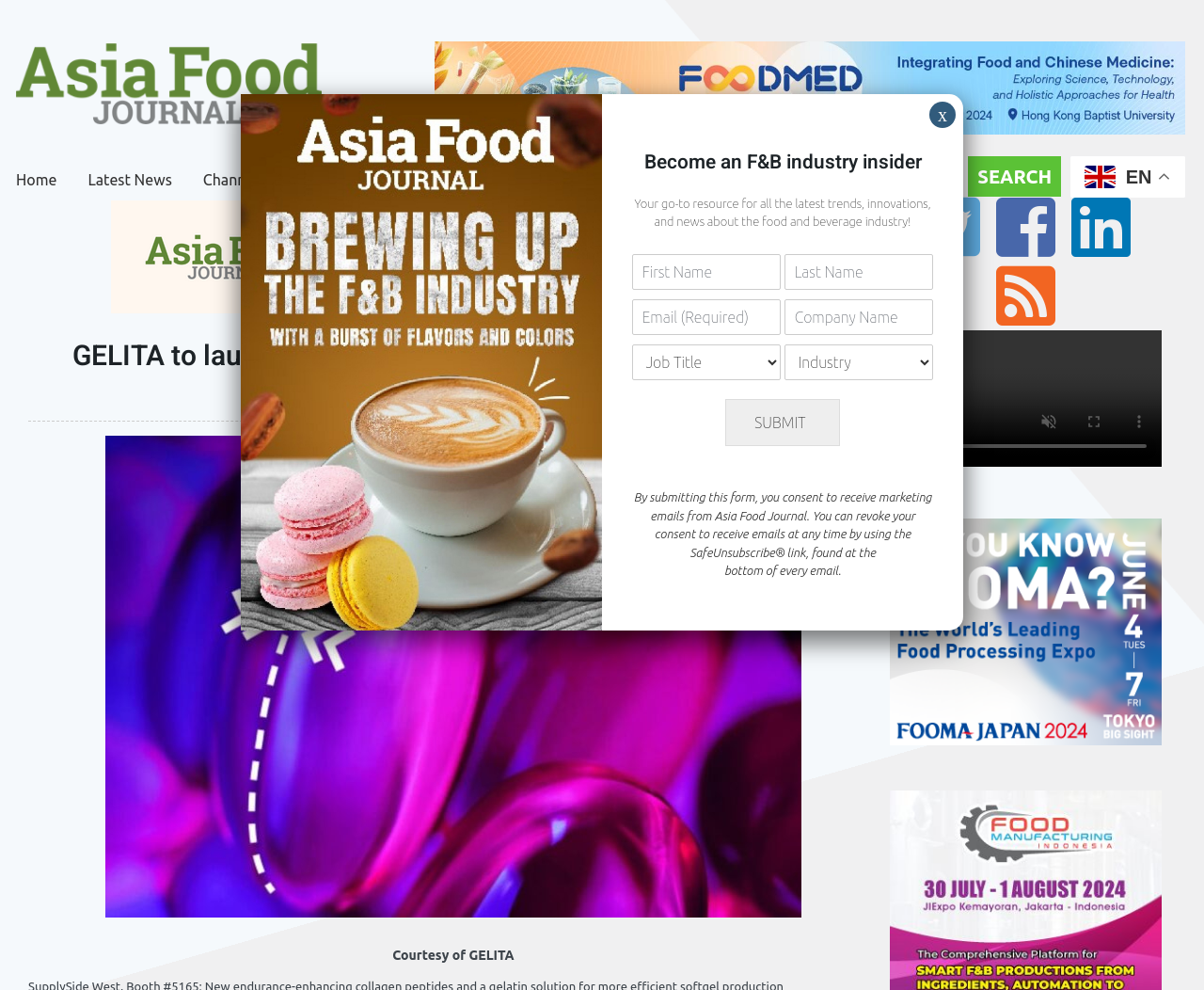Using the information shown in the image, answer the question with as much detail as possible: What is the language of the webpage?

I determined the language of the webpage by looking at the text content, which appears to be in English. I also found a language selection option with the text 'EN', which further suggests that the language of the webpage is English.